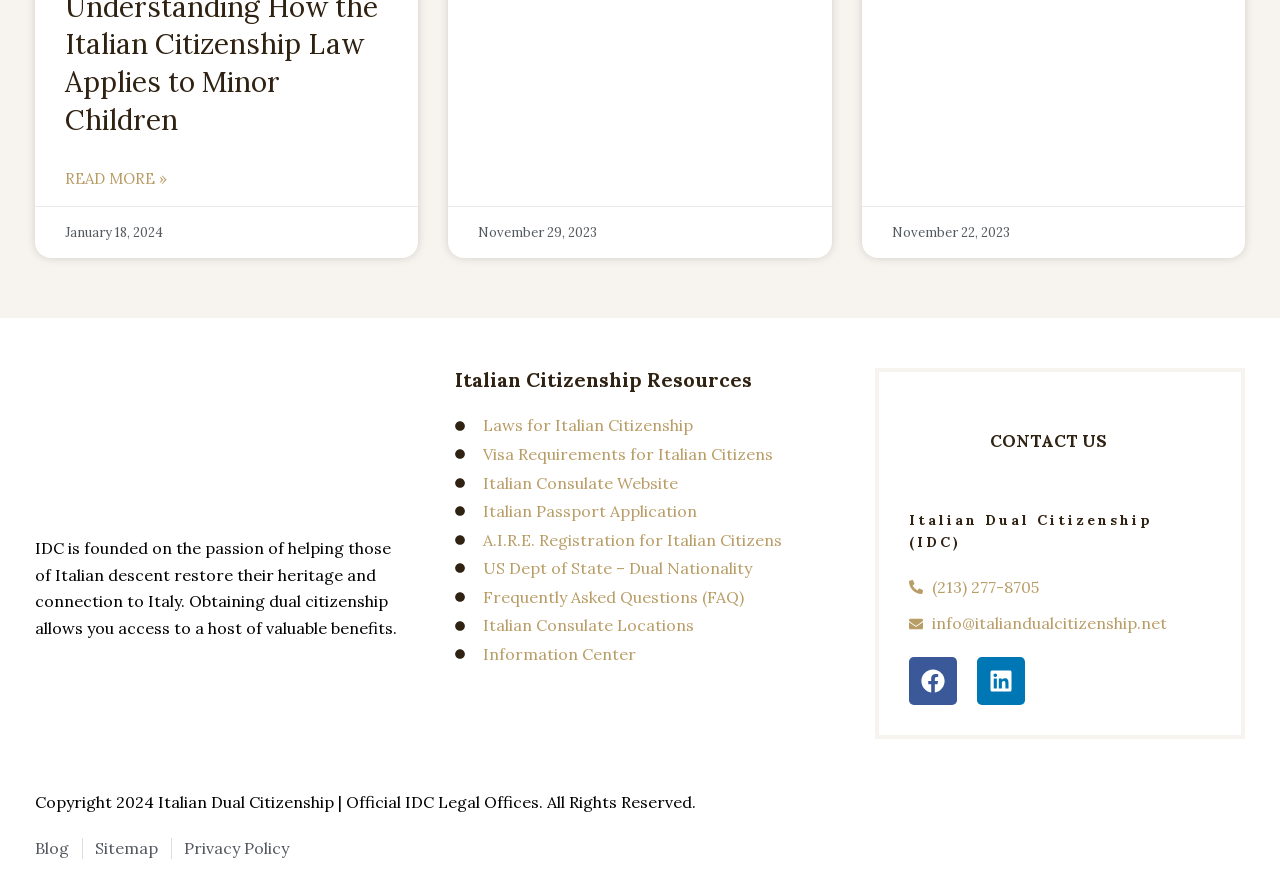Refer to the image and provide an in-depth answer to the question:
What is the copyright year of this website?

I can see that there is a copyright notice at the bottom of the page, which states 'Copyright 2024 Italian Dual Citizenship | Official IDC Legal Offices. All Rights Reserved.' This suggests that the copyright year of this website is 2024.